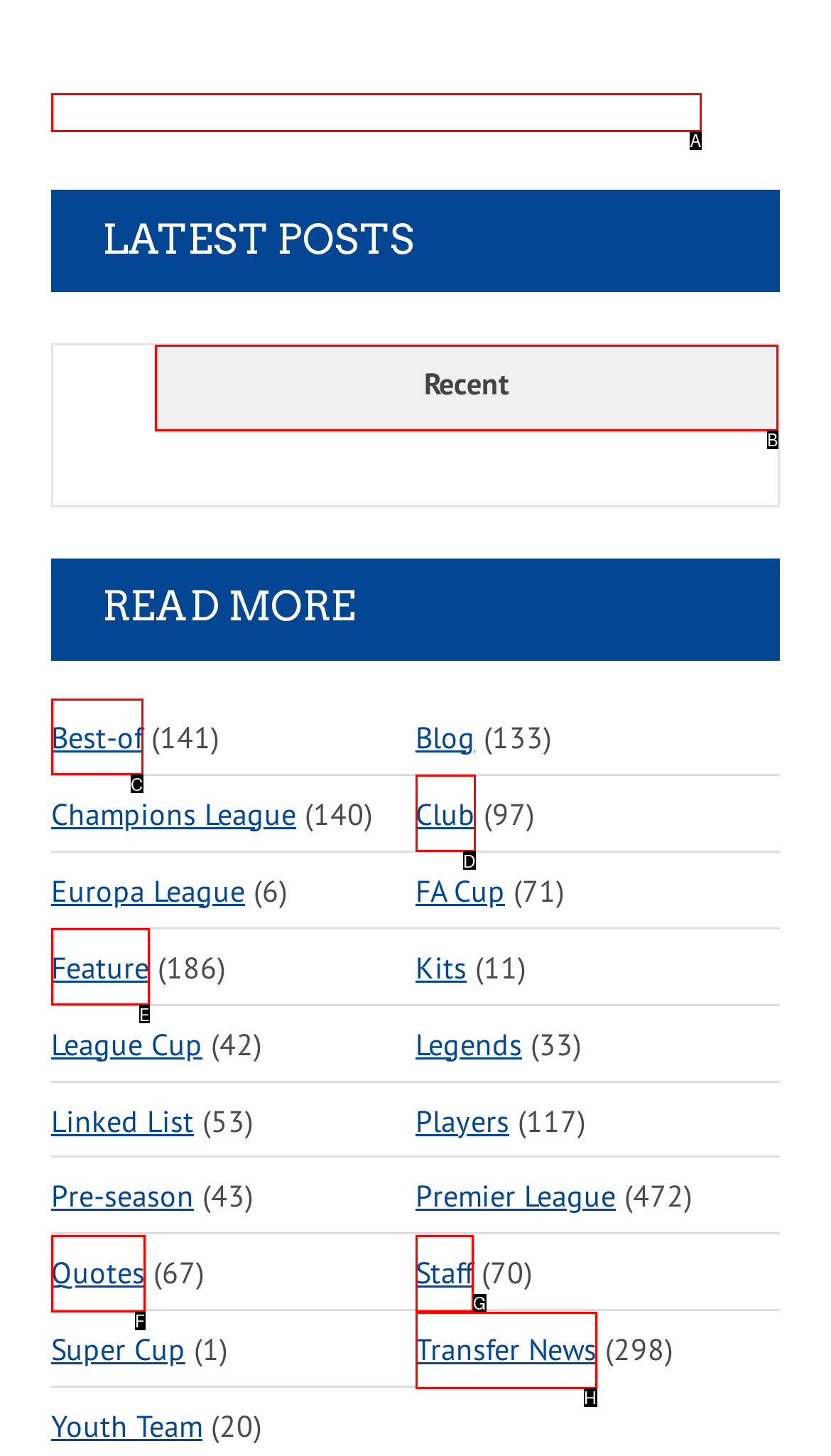Select the option I need to click to accomplish this task: View recent posts
Provide the letter of the selected choice from the given options.

B